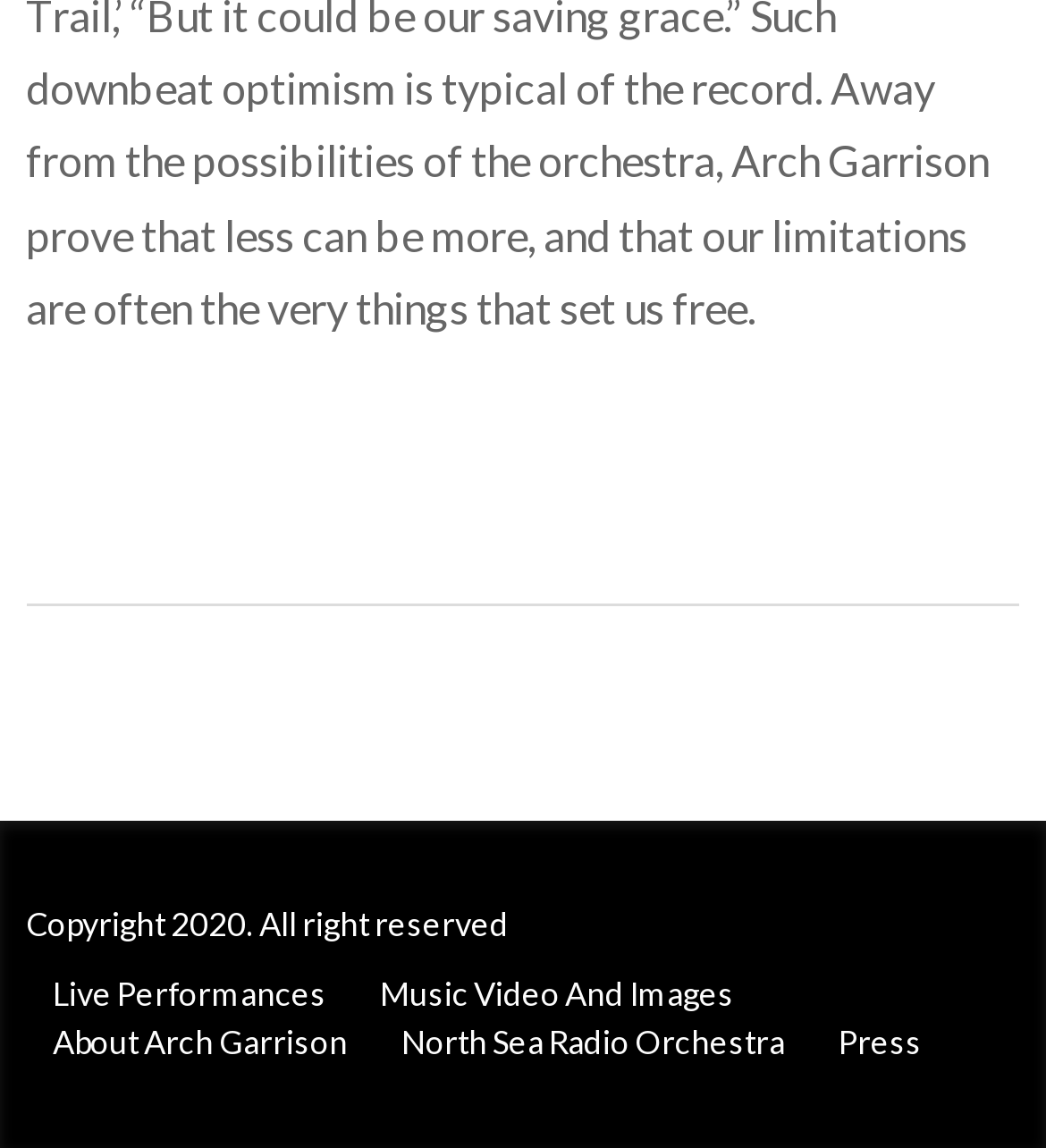Analyze the image and deliver a detailed answer to the question: What is the copyright year?

I found the copyright year by looking at the StaticText element with the text 'Copyright 2020. All right reserved' at the bottom of the webpage.